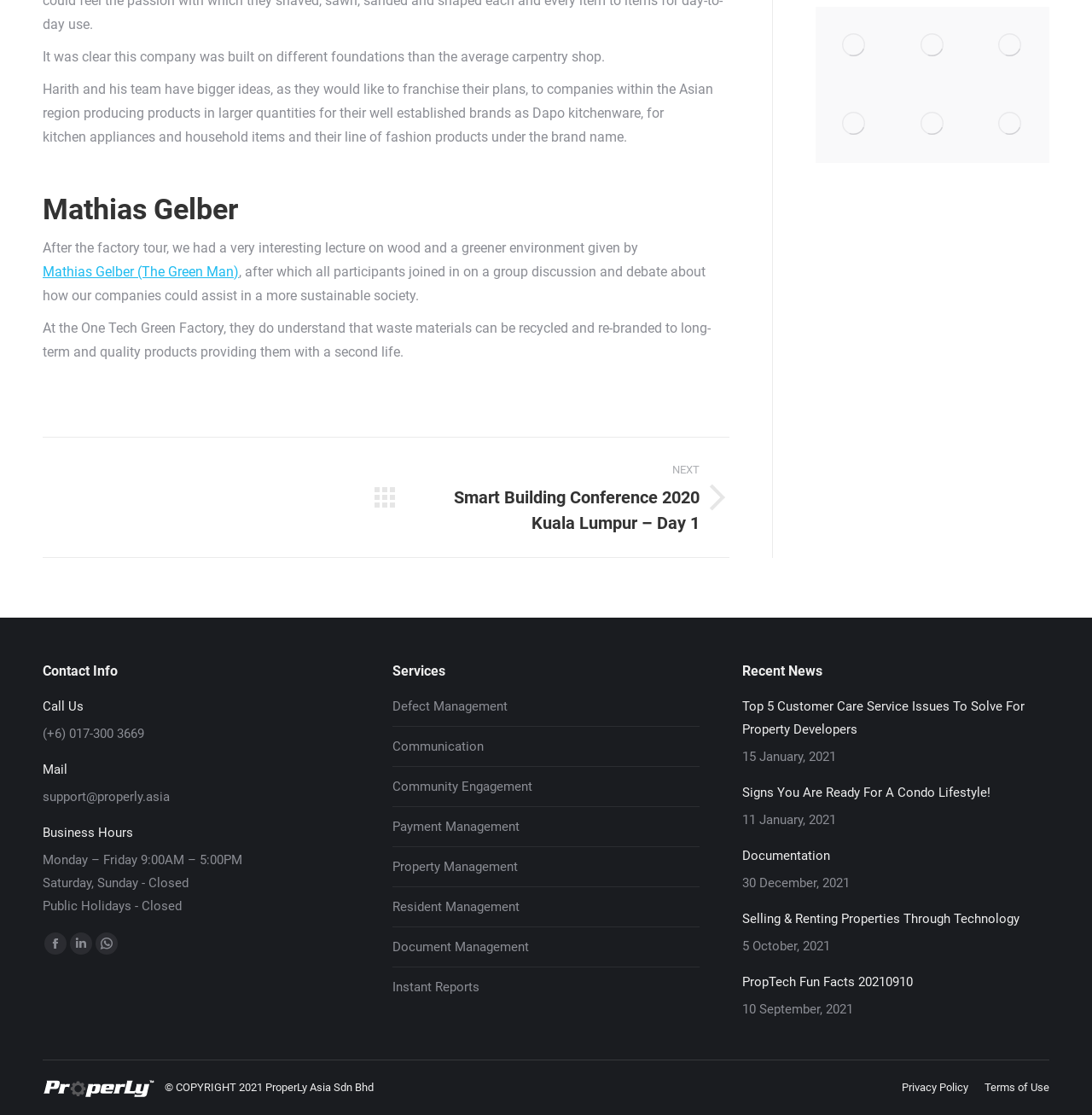Locate the bounding box coordinates of the element that needs to be clicked to carry out the instruction: "Read the 'Top 5 Customer Care Service Issues To Solve For Property Developers' article". The coordinates should be given as four float numbers ranging from 0 to 1, i.e., [left, top, right, bottom].

[0.68, 0.623, 0.961, 0.665]